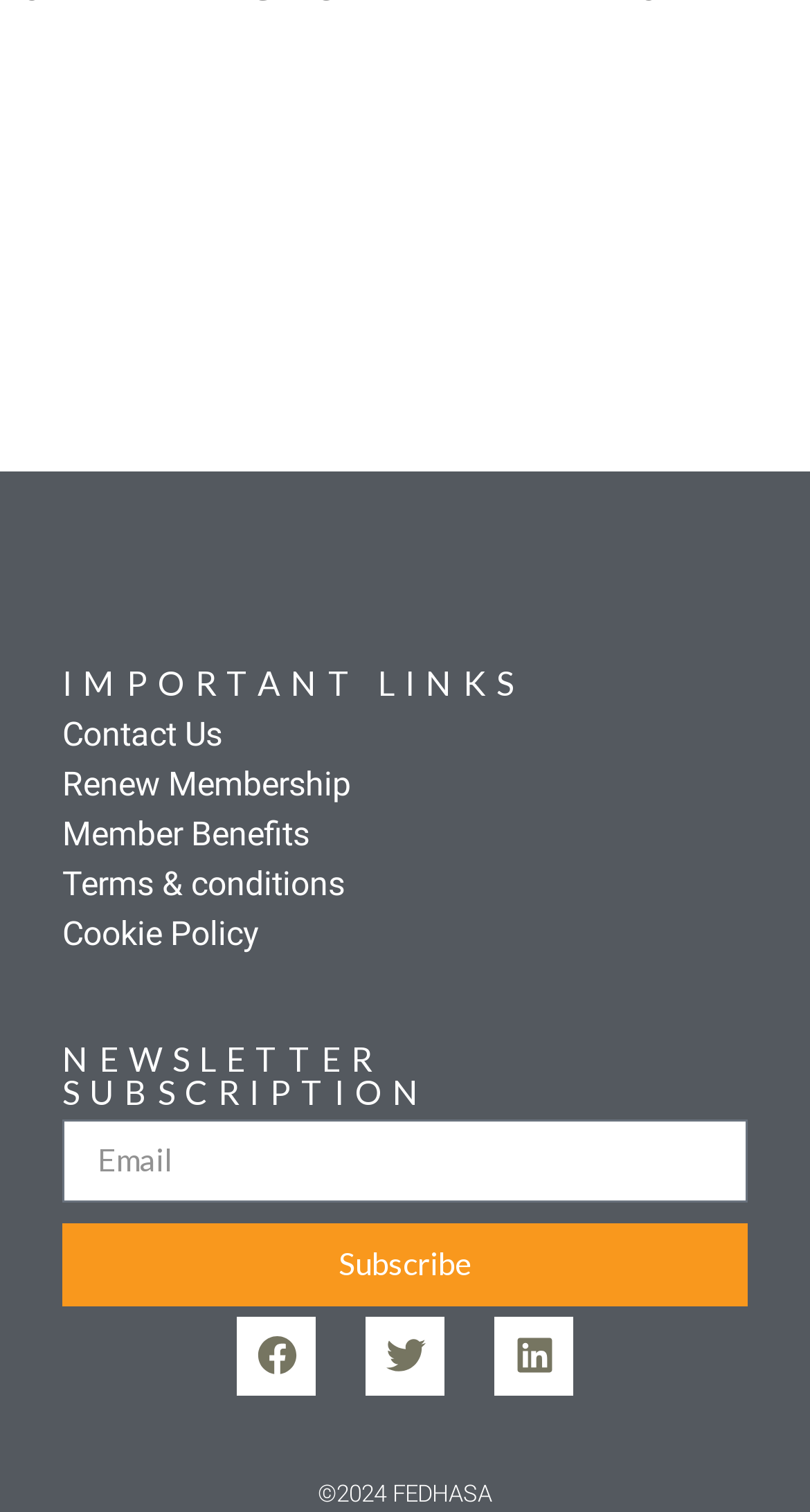Use a single word or phrase to answer the question: How many links are there under 'IMPORTANT LINKS'?

4